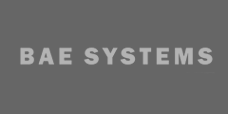What industry is BAE Systems known for?
Answer the question with detailed information derived from the image.

According to the caption, BAE Systems is known for its innovative technology and solutions in the defense industry, which highlights the company's expertise and focus in this particular sector.